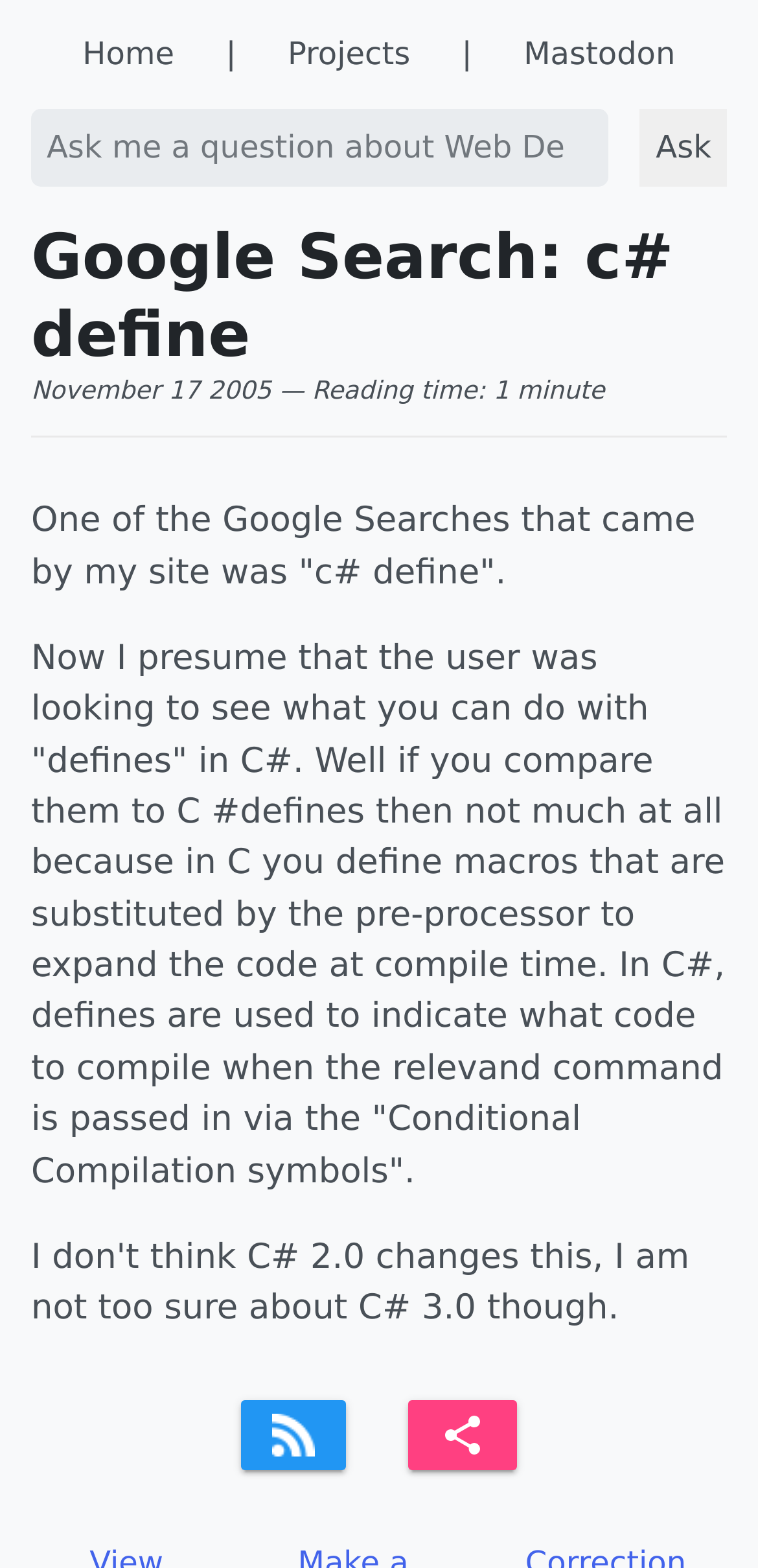From the element description: "Central Asia", extract the bounding box coordinates of the UI element. The coordinates should be expressed as four float numbers between 0 and 1, in the order [left, top, right, bottom].

None